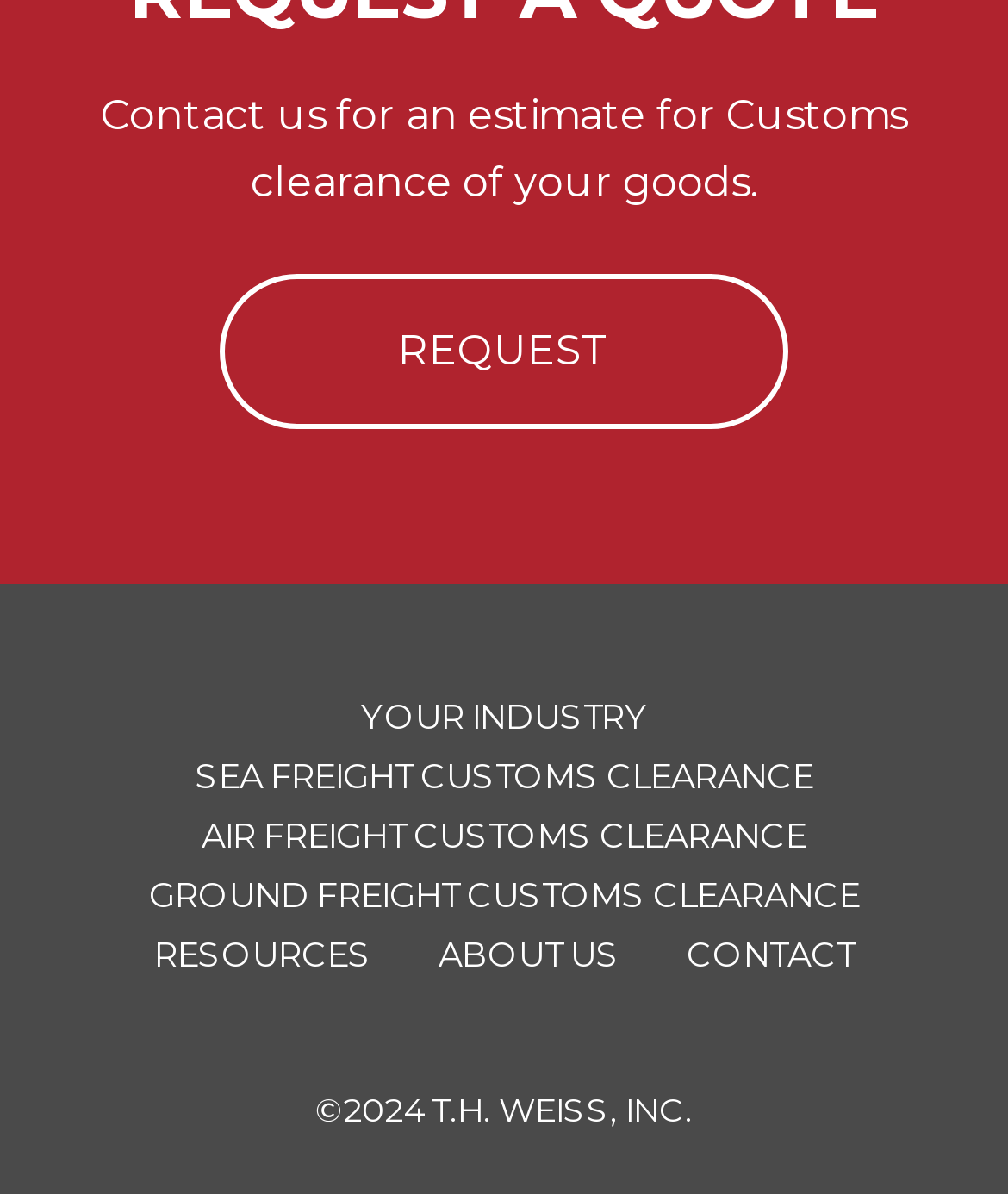What types of freight customs clearance are offered?
Answer the question based on the image using a single word or a brief phrase.

Sea, Air, Ground